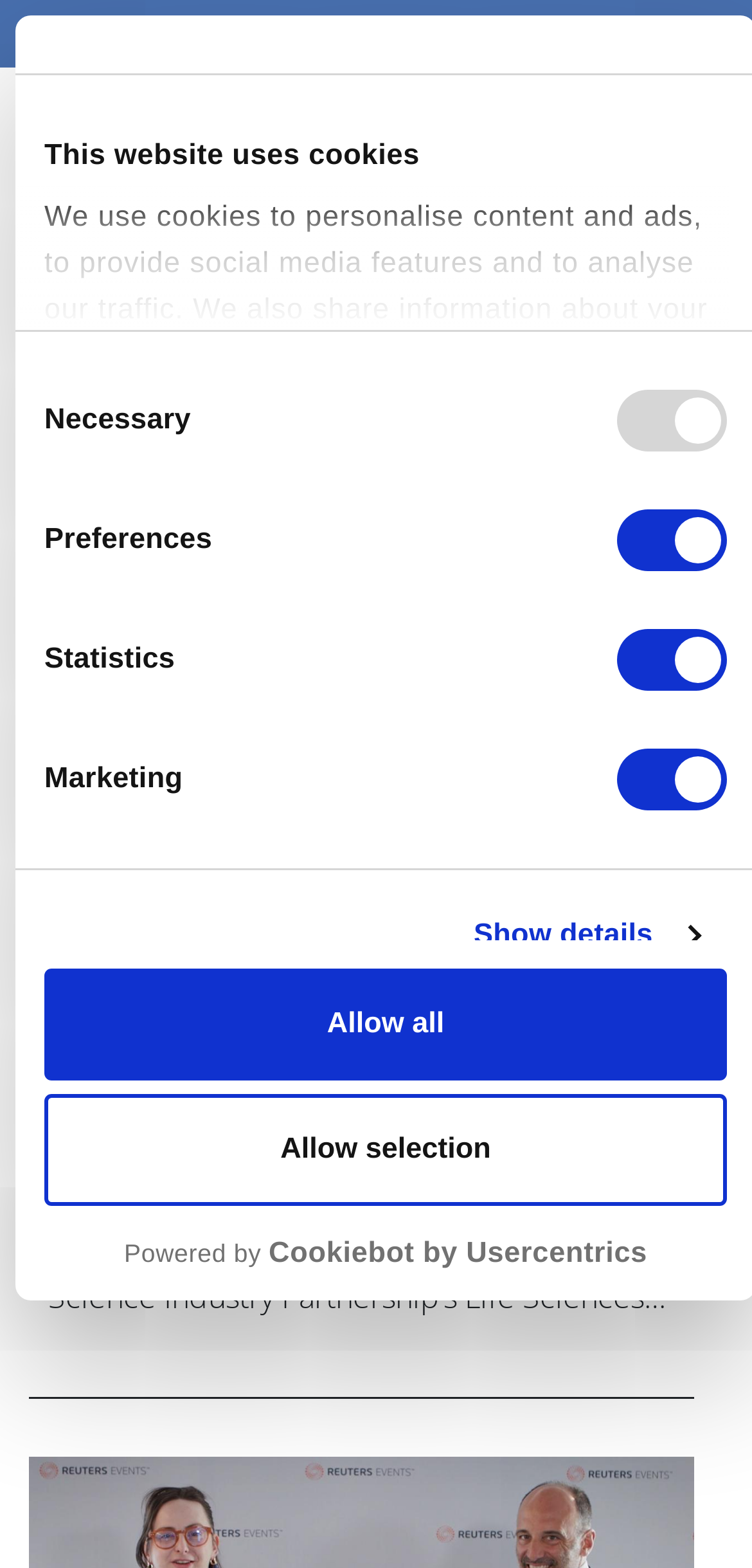How many links are there in the user account menu?
Kindly offer a comprehensive and detailed response to the question.

There is one link, 'Sign up', in the user account menu, which is used to create a new user account.